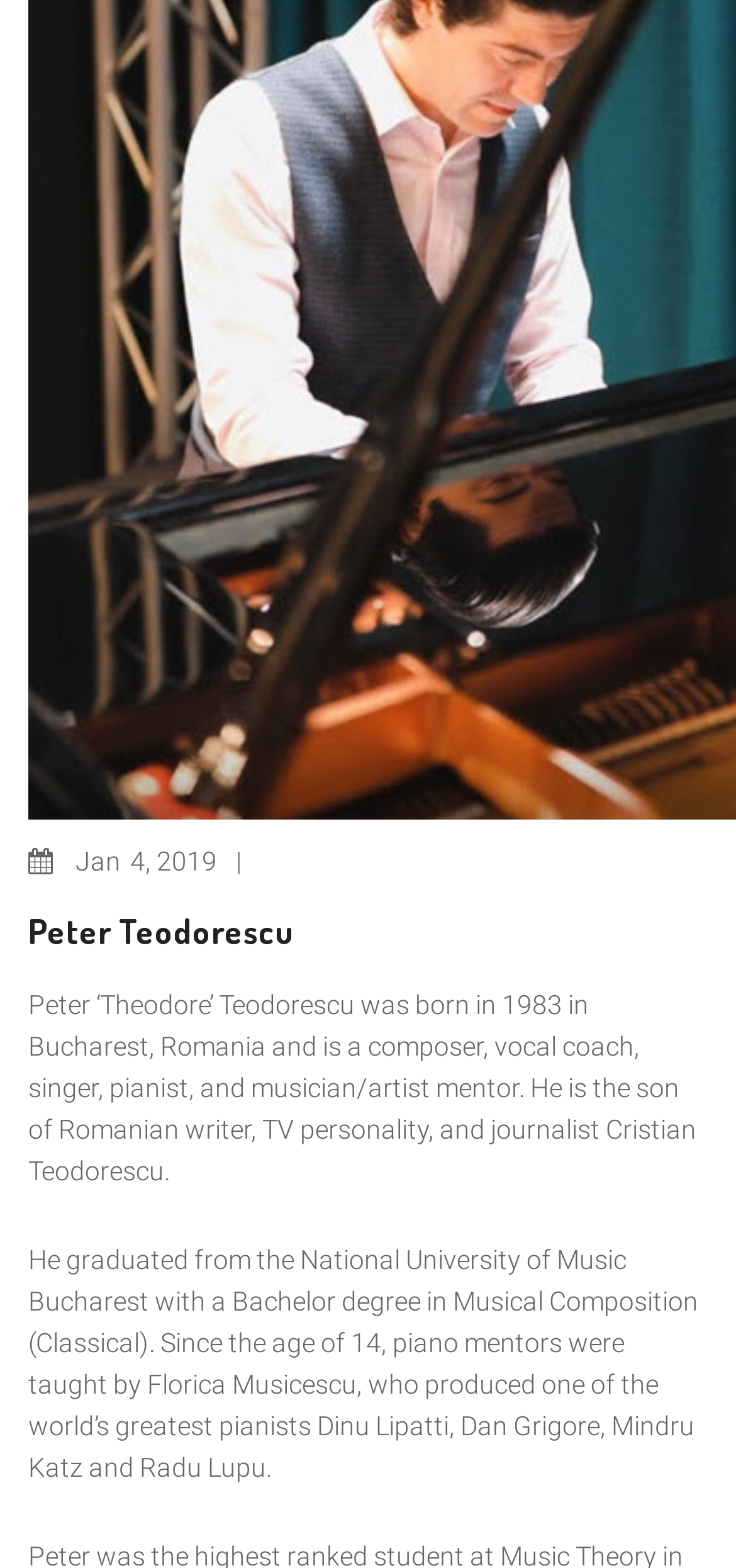Who is Peter Teodorescu's father?
From the details in the image, provide a complete and detailed answer to the question.

The webpage mentions that Peter Teodorescu is the son of Romanian writer, TV personality, and journalist Cristian Teodorescu, as stated in the second paragraph.